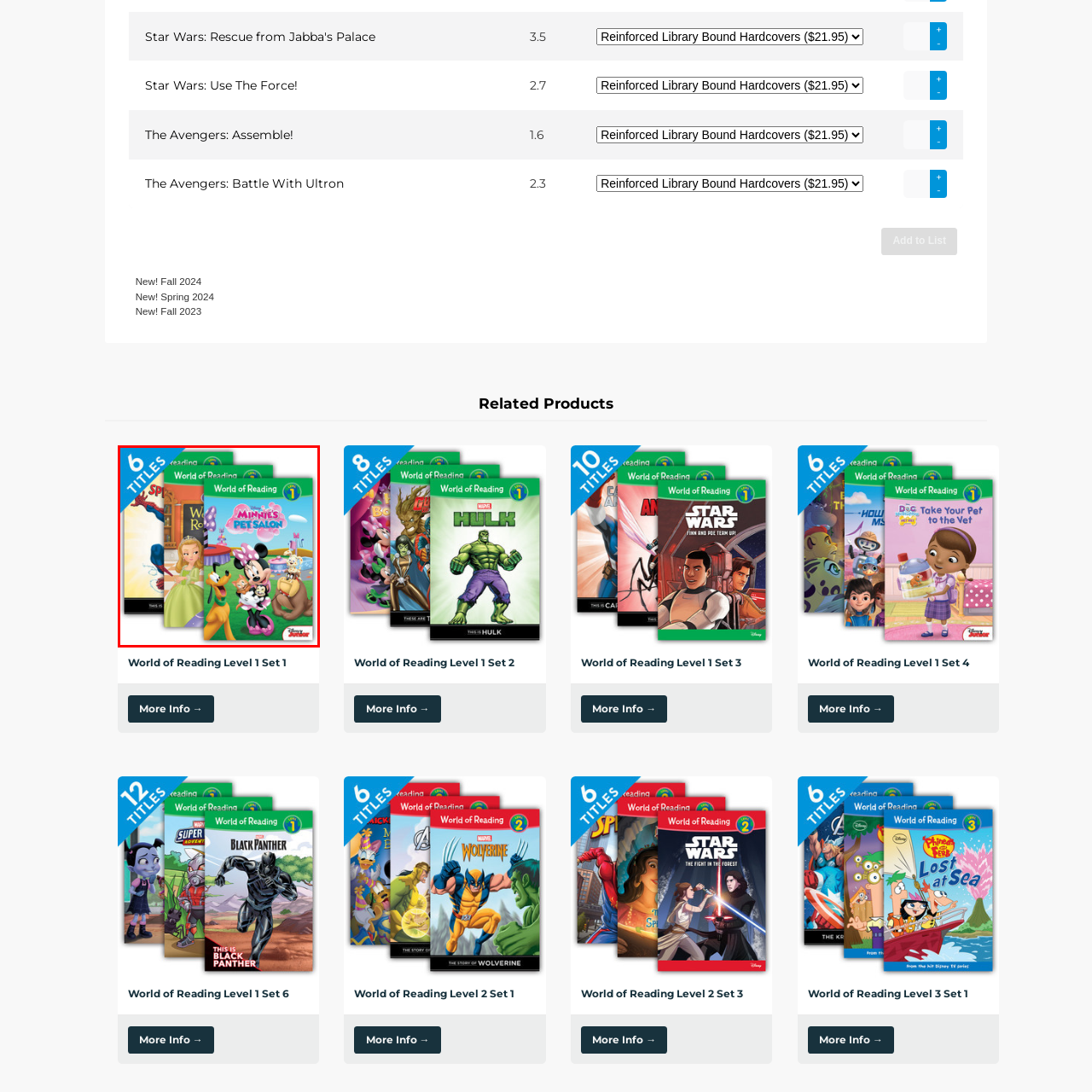Give a detailed caption for the image that is encased within the red bounding box.

This image showcases a captivating collection of reading materials from the "World of Reading" series, specifically designed for Level 1 readers. Featured prominently is the colorful cover of "Minnie’s Pet Salon," which brings the beloved Disney character Minnie Mouse to life alongside her friends like Pluto and other adorable pets. The vibrant illustrations are designed to engage young readers, fostering a love for storytelling and reading. In the background, additional titles like "World of Reading" and "Superhero Adventures" can be seen, hinting at the series' extensive variety aimed at early literacy. A bold label in the top-left corner highlights that there are six titles available in this collection, making it an excellent resource for parents and educators seeking to enrich reading experiences for children.